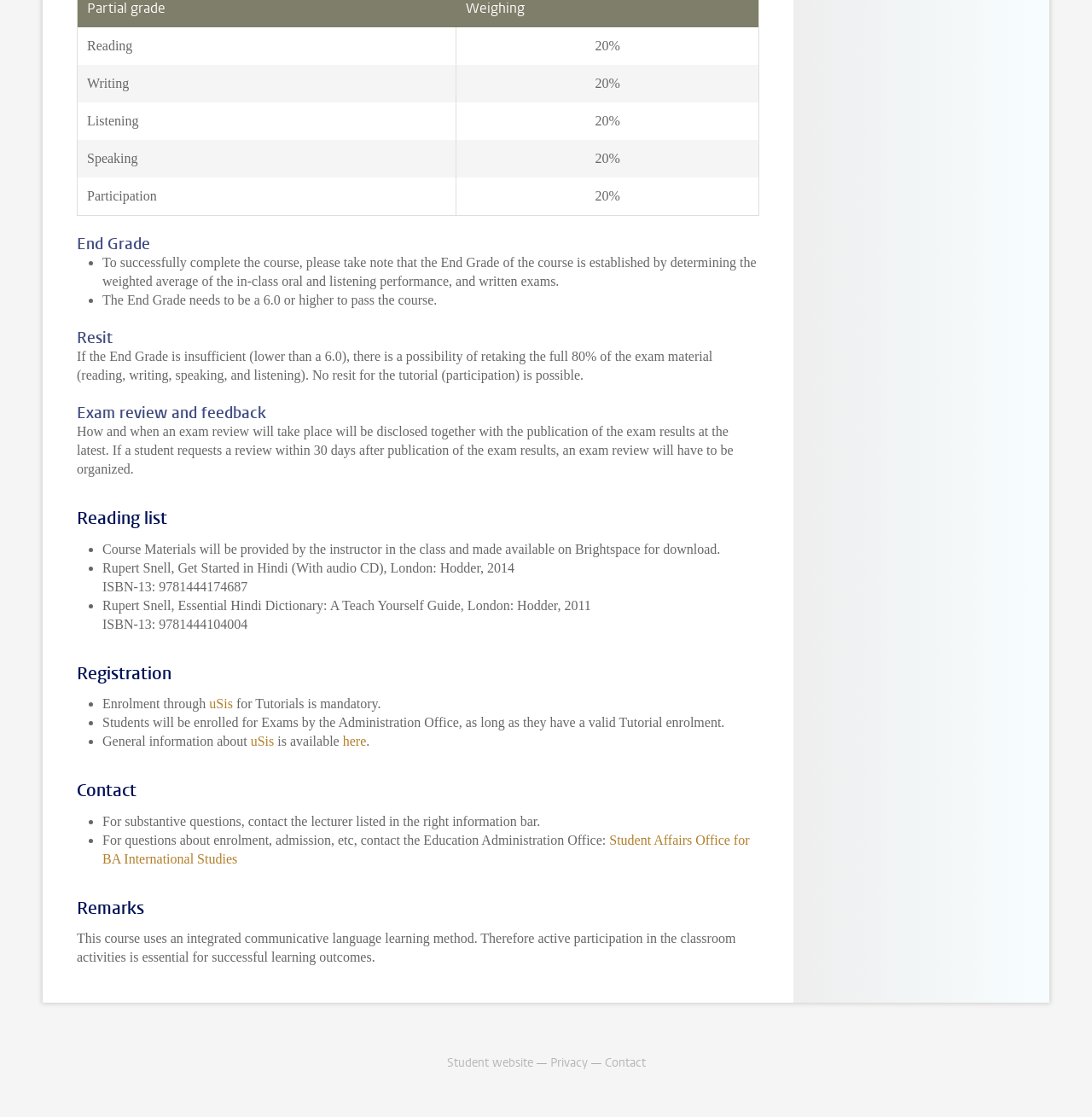Please locate the bounding box coordinates of the element that needs to be clicked to achieve the following instruction: "View 'Exam review and feedback' information". The coordinates should be four float numbers between 0 and 1, i.e., [left, top, right, bottom].

[0.07, 0.361, 0.695, 0.378]